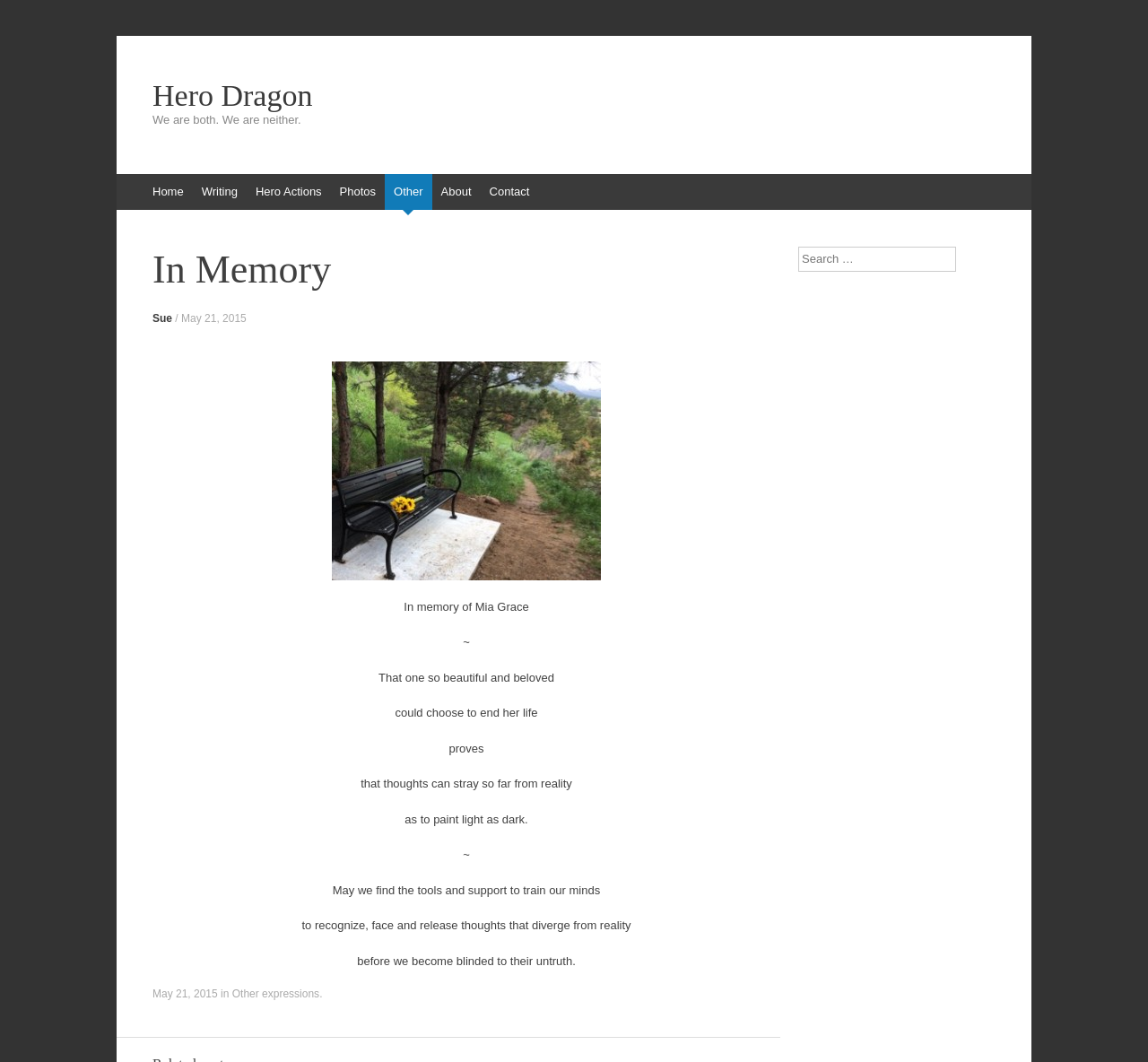What is the date mentioned in the article?
From the image, provide a succinct answer in one word or a short phrase.

May 21, 2015